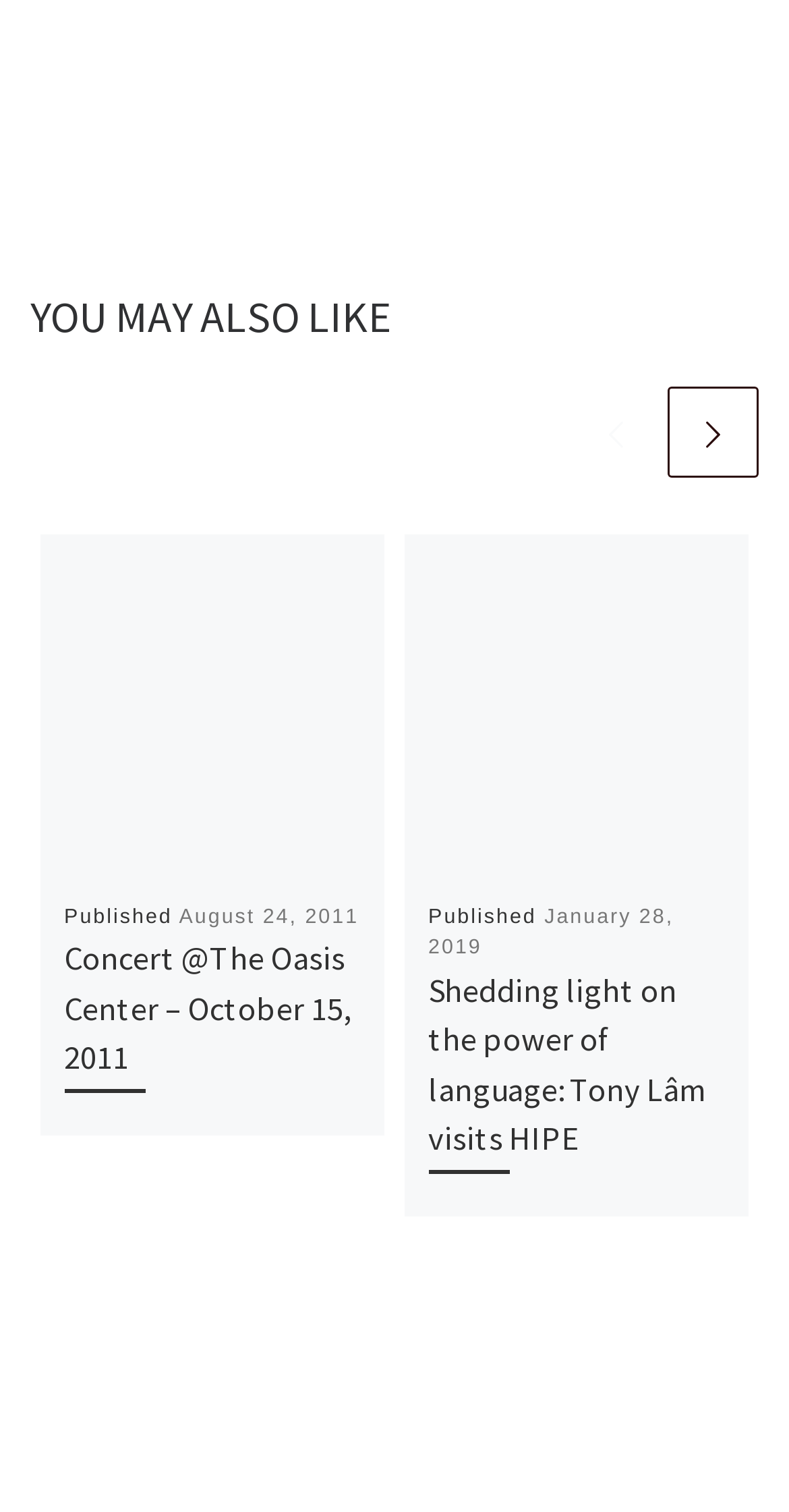Answer the question below in one word or phrase:
What is the date of the oldest event?

August 24, 2011